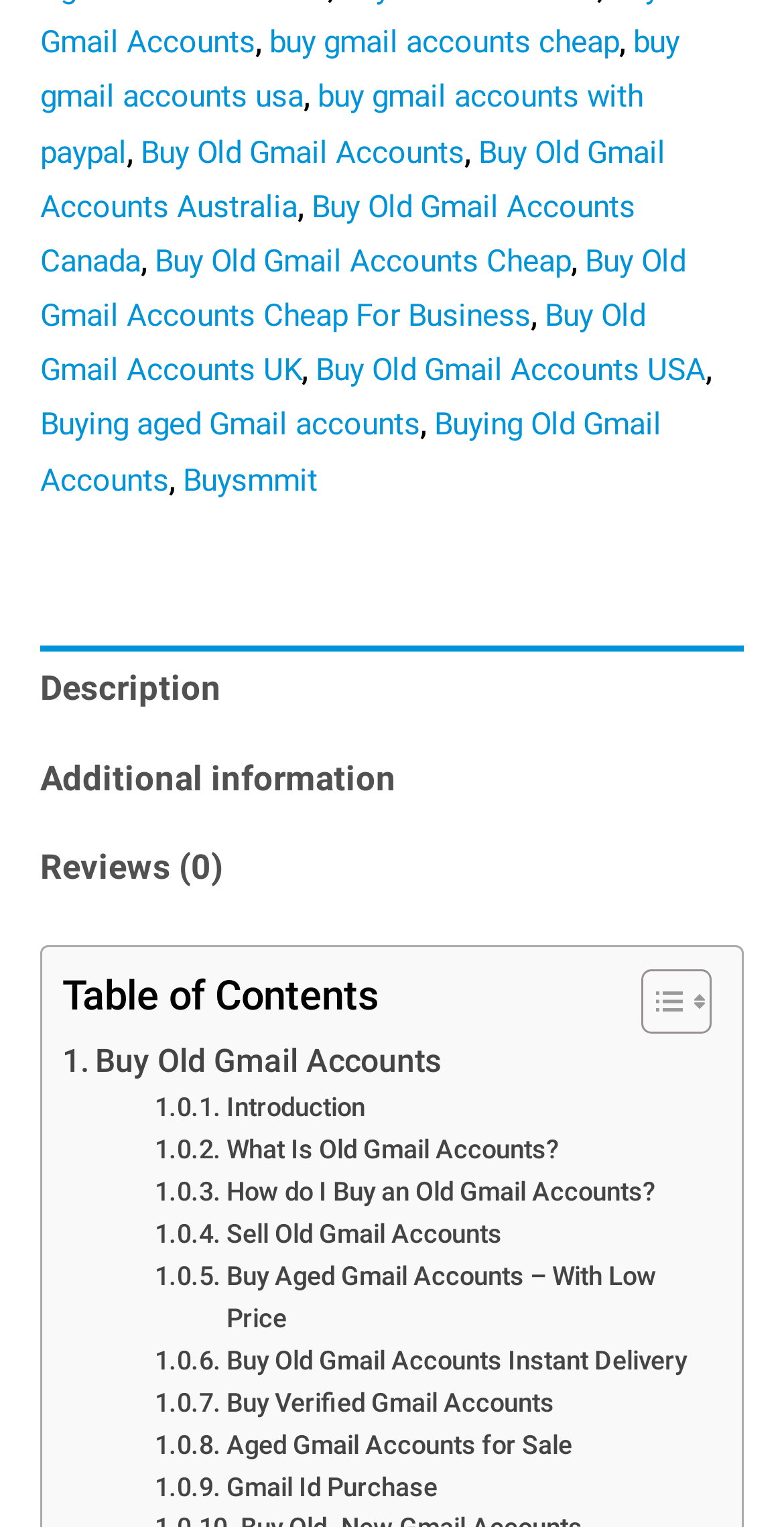Determine the bounding box coordinates (top-left x, top-left y, bottom-right x, bottom-right y) of the UI element described in the following text: Buy Old Gmail Accounts

[0.079, 0.679, 0.562, 0.713]